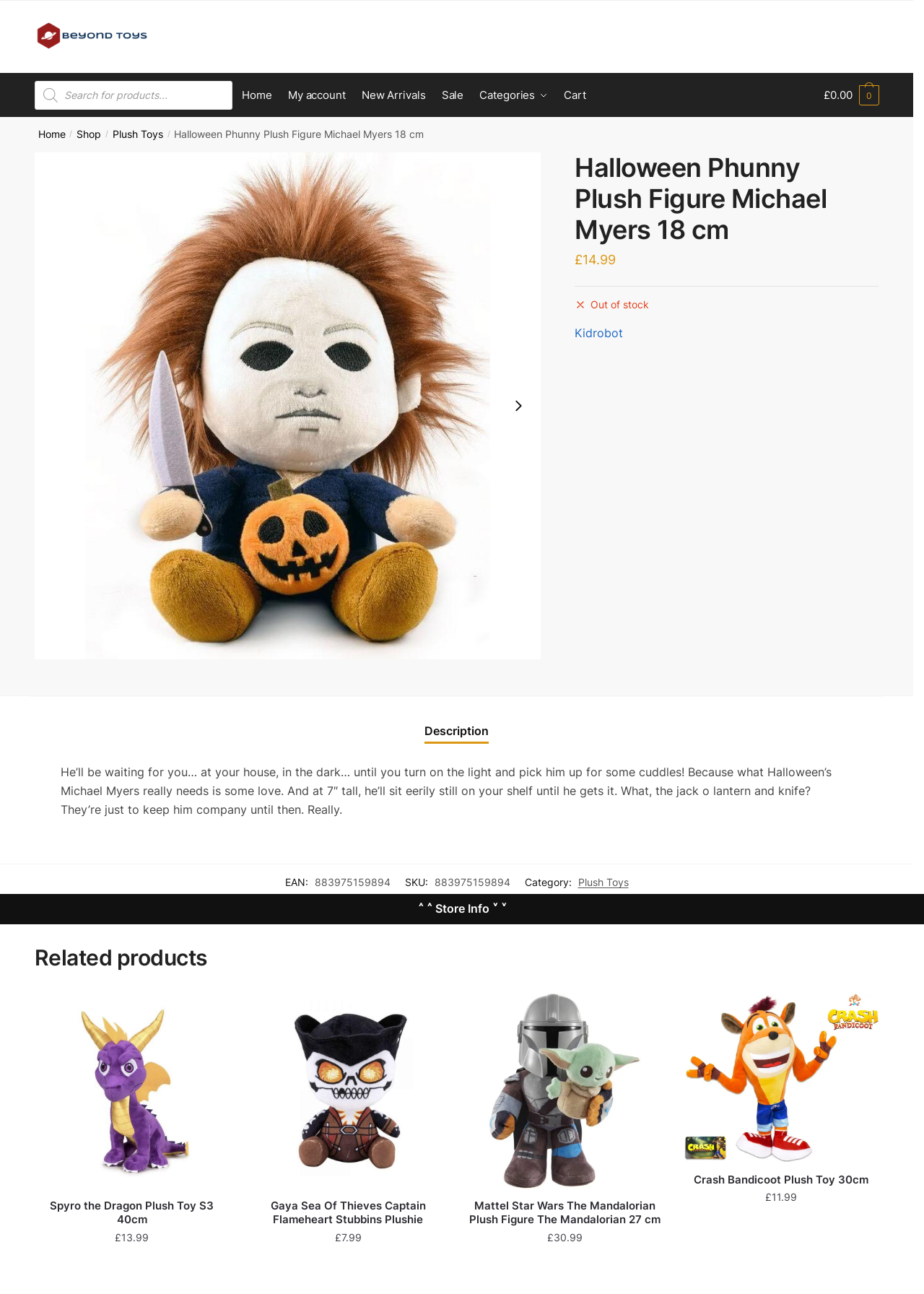Please determine the bounding box coordinates of the section I need to click to accomplish this instruction: "Zoom in the product image".

[0.037, 0.118, 0.586, 0.509]